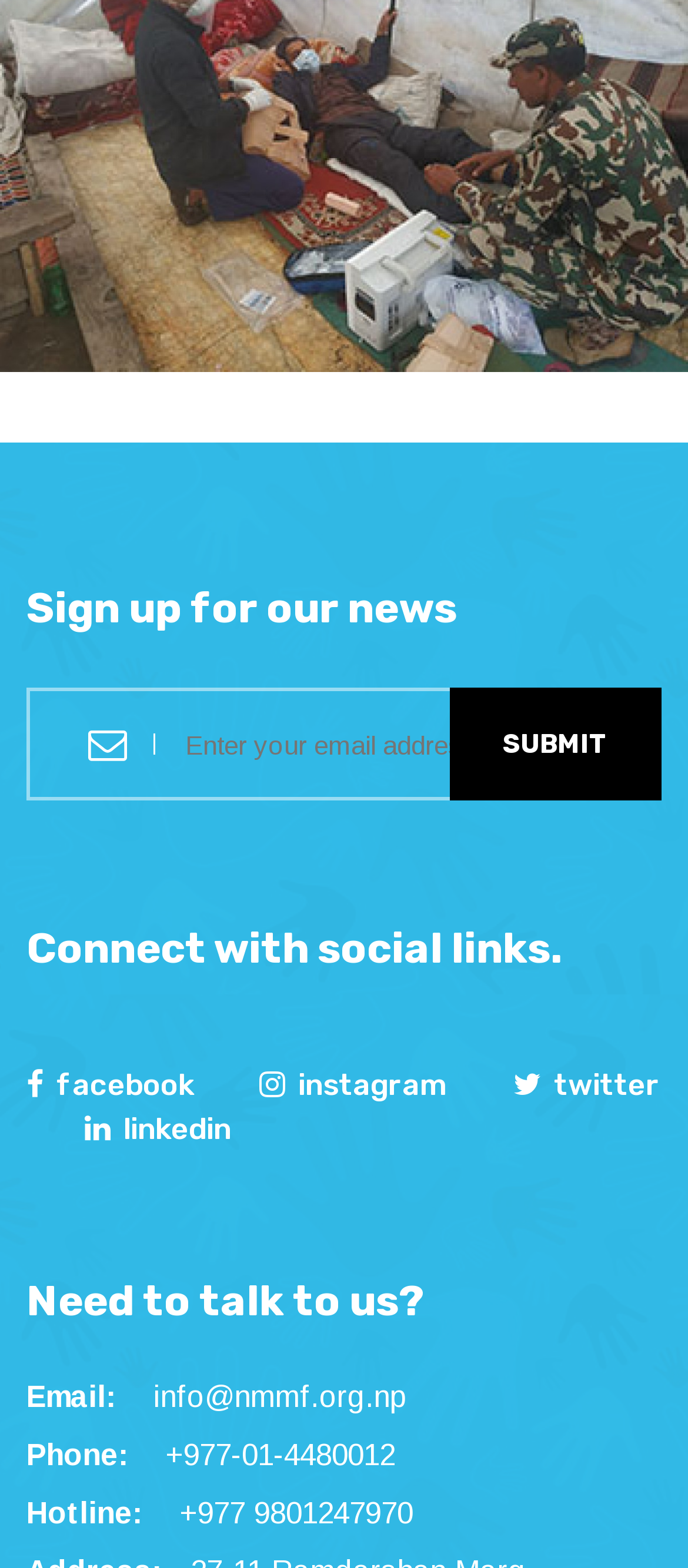How many social media links are available?
Look at the image and answer with only one word or phrase.

4